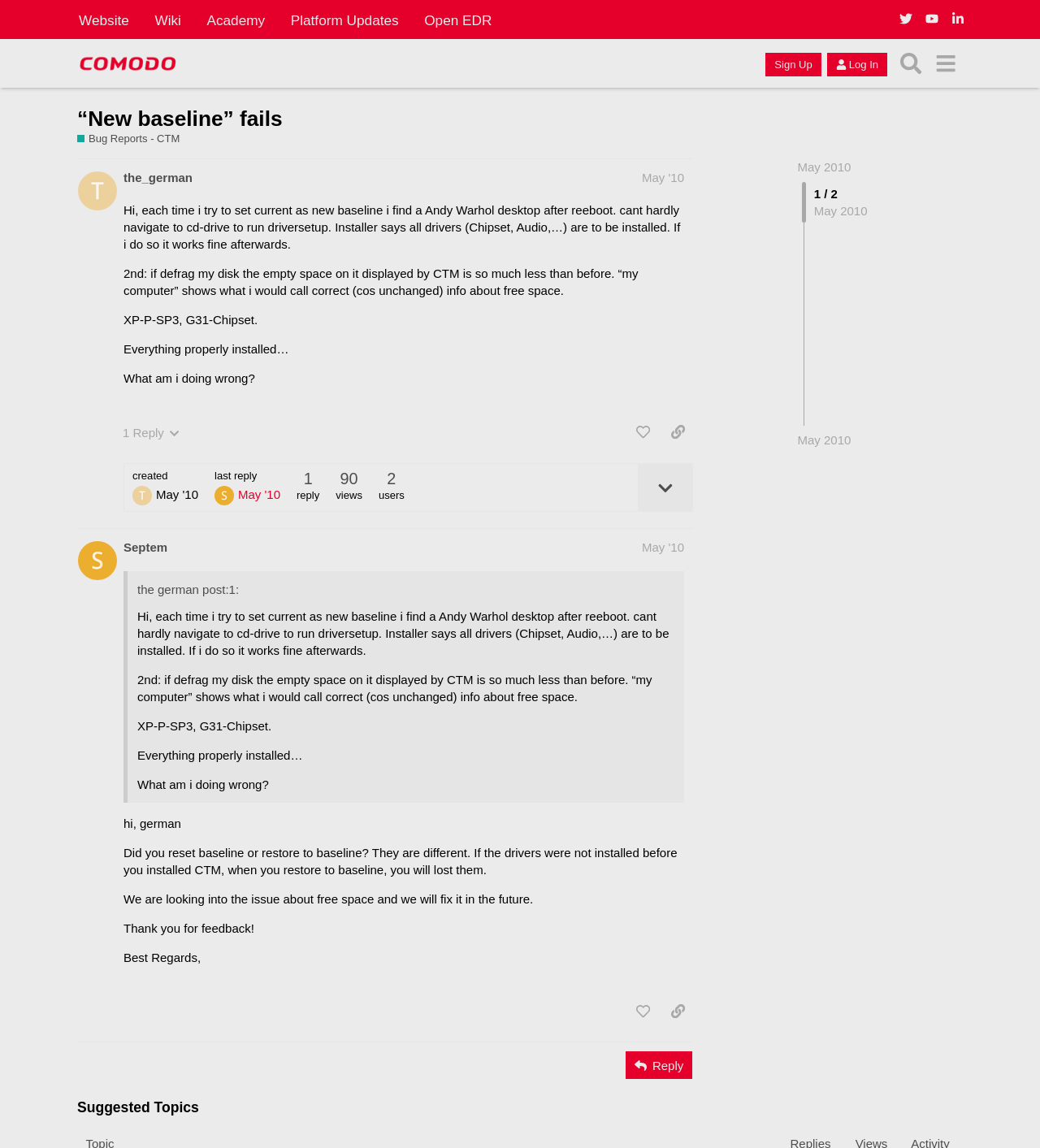Using the element description Sign Up, predict the bounding box coordinates for the UI element. Provide the coordinates in (top-left x, top-left y, bottom-right x, bottom-right y) format with values ranging from 0 to 1.

[0.736, 0.046, 0.79, 0.067]